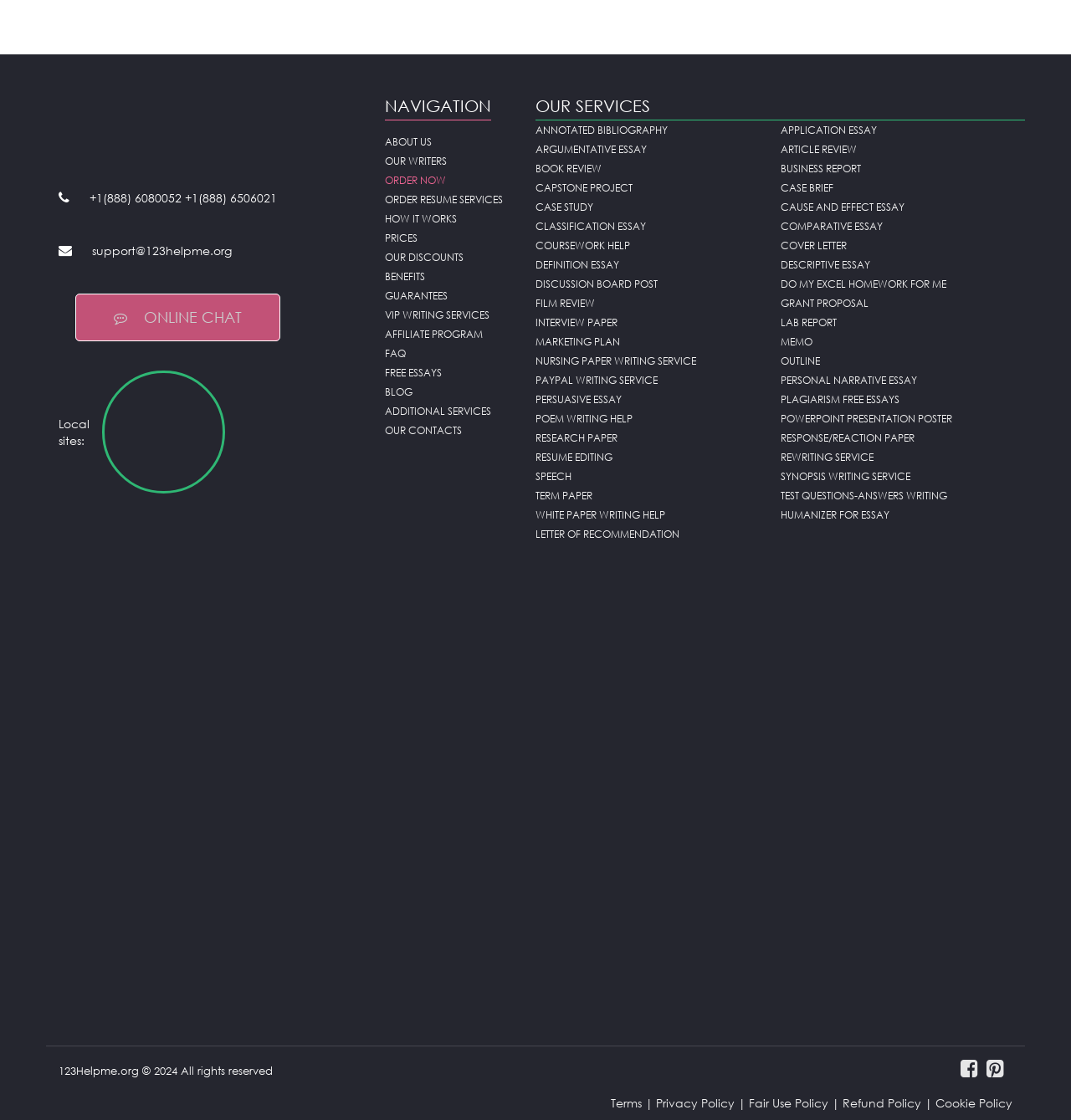What is the copyright information at the bottom of the webpage?
Answer the question in a detailed and comprehensive manner.

The copyright information is located at the bottom of the webpage, and it states that the website is copyrighted by 123Helpme.org in 2024, with all rights reserved.